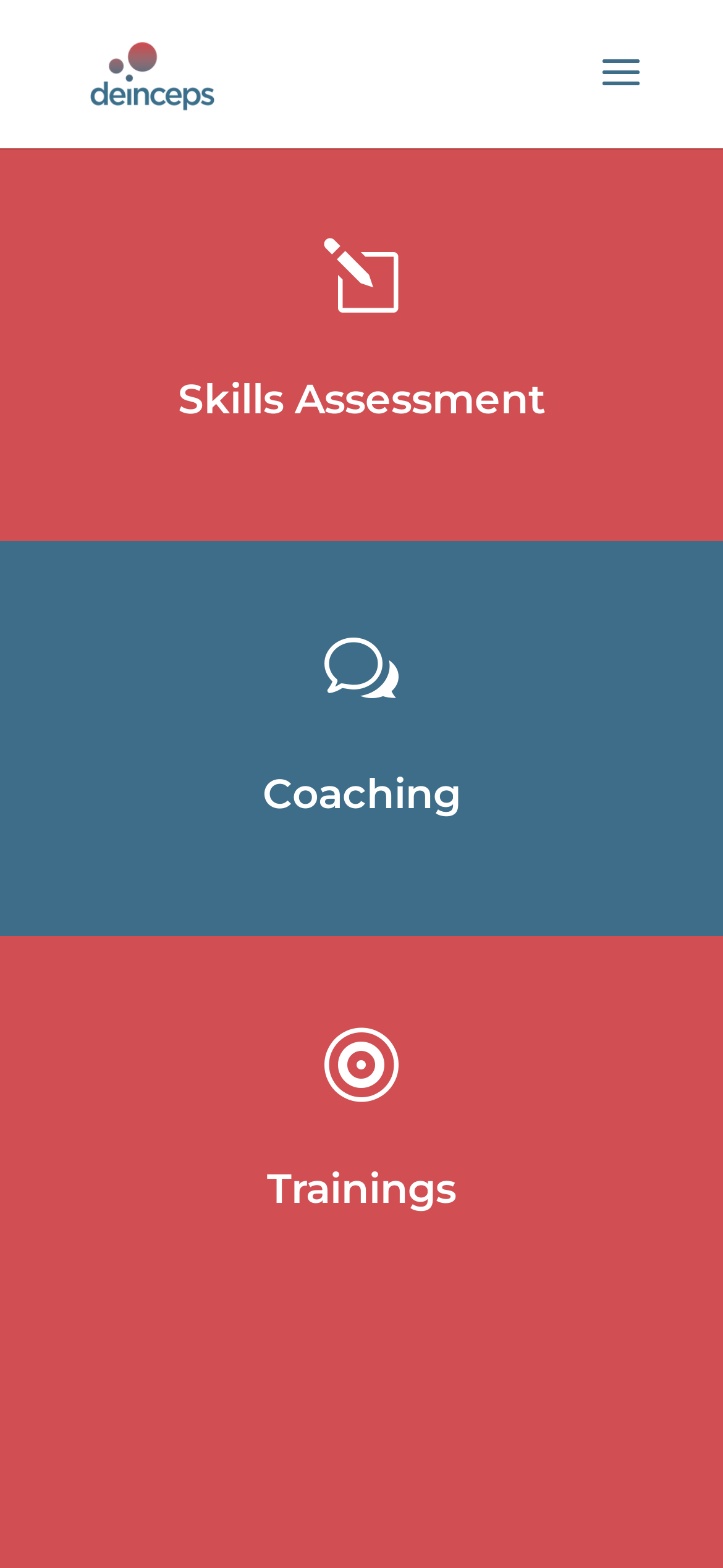Determine and generate the text content of the webpage's headline.

Prepare for your partnership